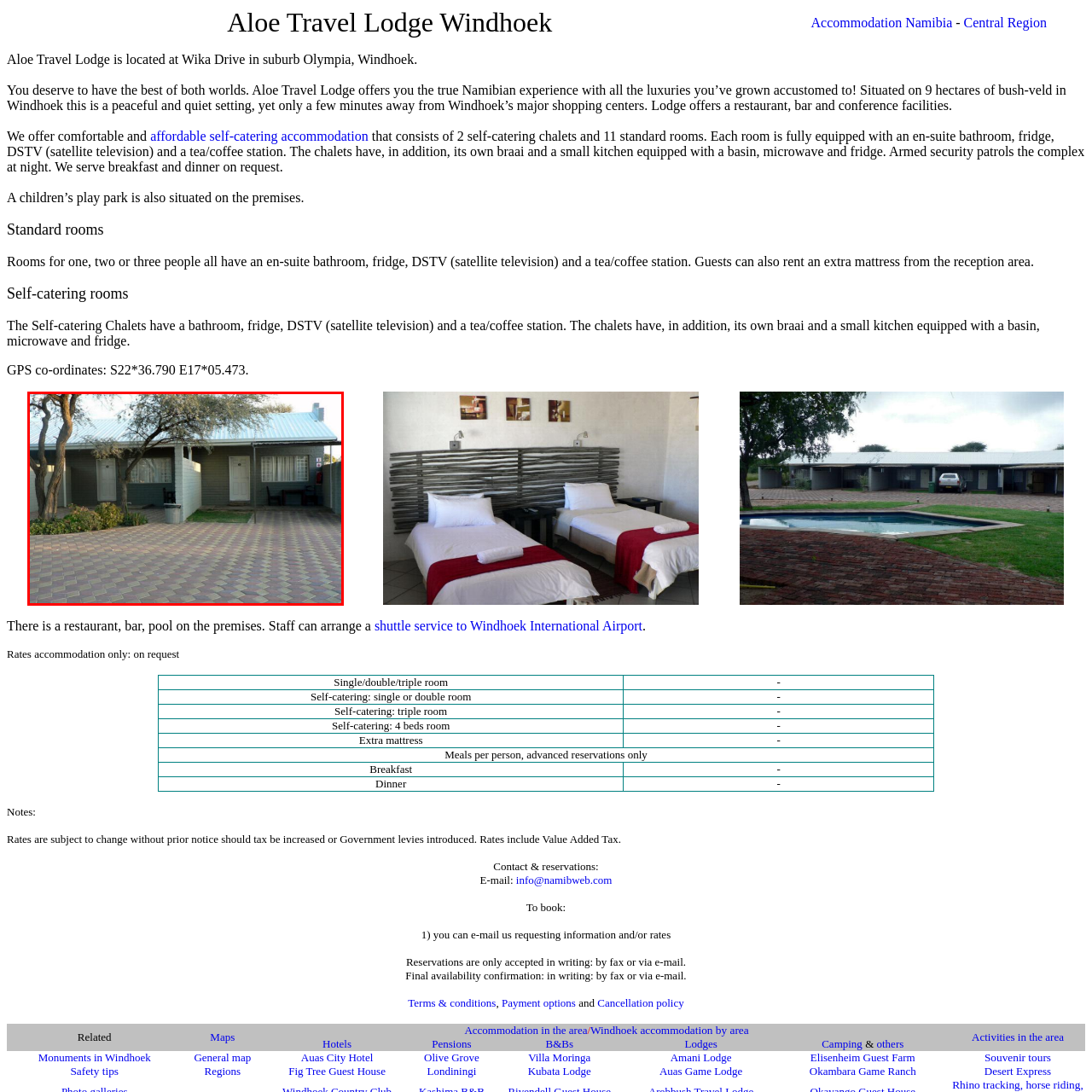Provide a thorough description of the scene captured within the red rectangle.

The image depicts the exterior of the Aloe Travel Lodge in Windhoek, Namibia. The lodge features a serene, landscaped setting with well-maintained brick pavement leading up to its self-catering chalets. Each chalet is designed with a welcoming entrance, showcasing a simple yet modern structure, complete with a metal roof and white doors. Surrounded by trees, the area offers a peaceful ambiance, perfect for relaxation. The lodge emphasizes comfort and convenience, fitting seamlessly into the tranquil bush-veld environment, ideal for guests seeking both luxury and a true Namibian experience. The image embodies the charm and accessibility of the lodge, inviting visitors to enjoy their stay in this beautiful location.